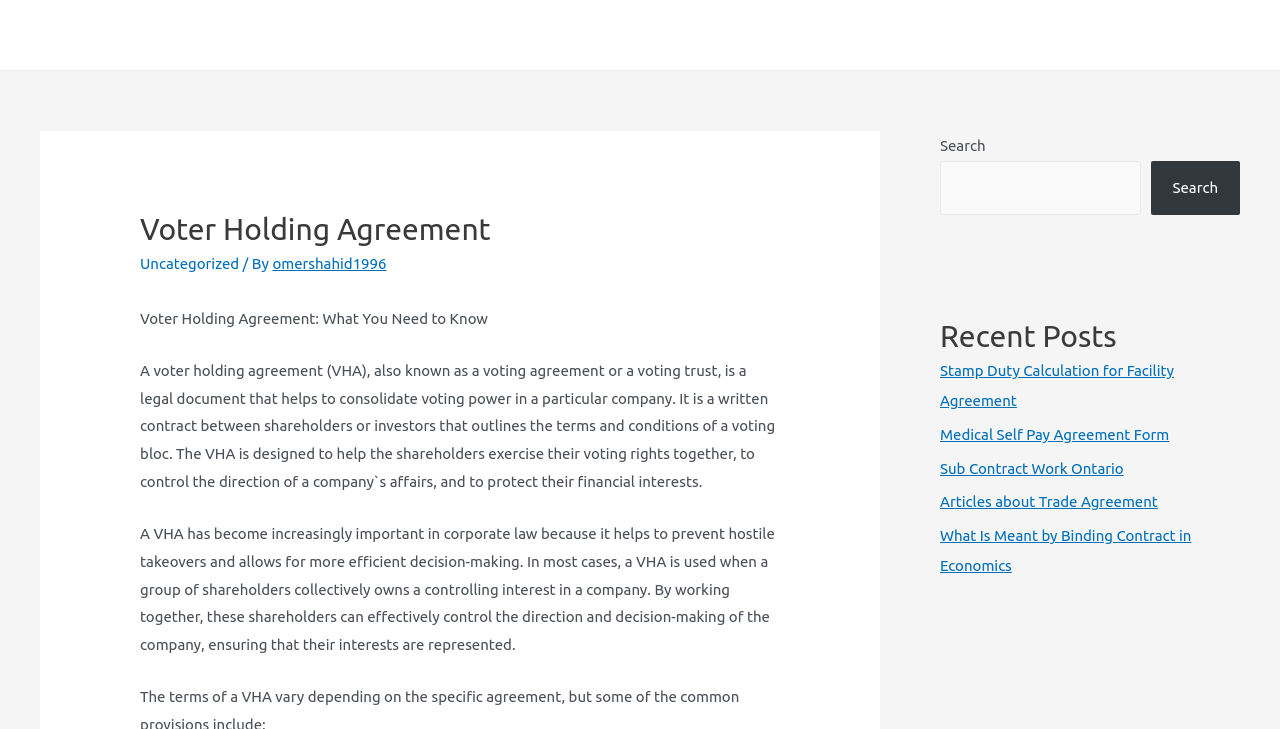Create an elaborate caption that covers all aspects of the webpage.

The webpage is about "Voter Holding Agreement" and is presented by "Media Eyes Productons". At the top, there is a header section with a main heading "Voter Holding Agreement" and two smaller texts "Uncategorized" and "/ By omerShahid1996" positioned to its right. 

Below the header section, there is a subheading "Voter Holding Agreement: What You Need to Know" followed by two paragraphs of text that explain the concept of a voter holding agreement, its importance in corporate law, and its benefits in preventing hostile takeovers and facilitating decision-making.

On the right side of the page, there is a search box with a "Search" button and a heading "Recent Posts" above it. Below the heading, there are five links to recent posts, including "Stamp Duty Calculation for Facility Agreement", "Medical Self Pay Agreement Form", "Sub Contract Work Ontario", "Articles about Trade Agreement", and "What Is Meant by Binding Contract in Economics".